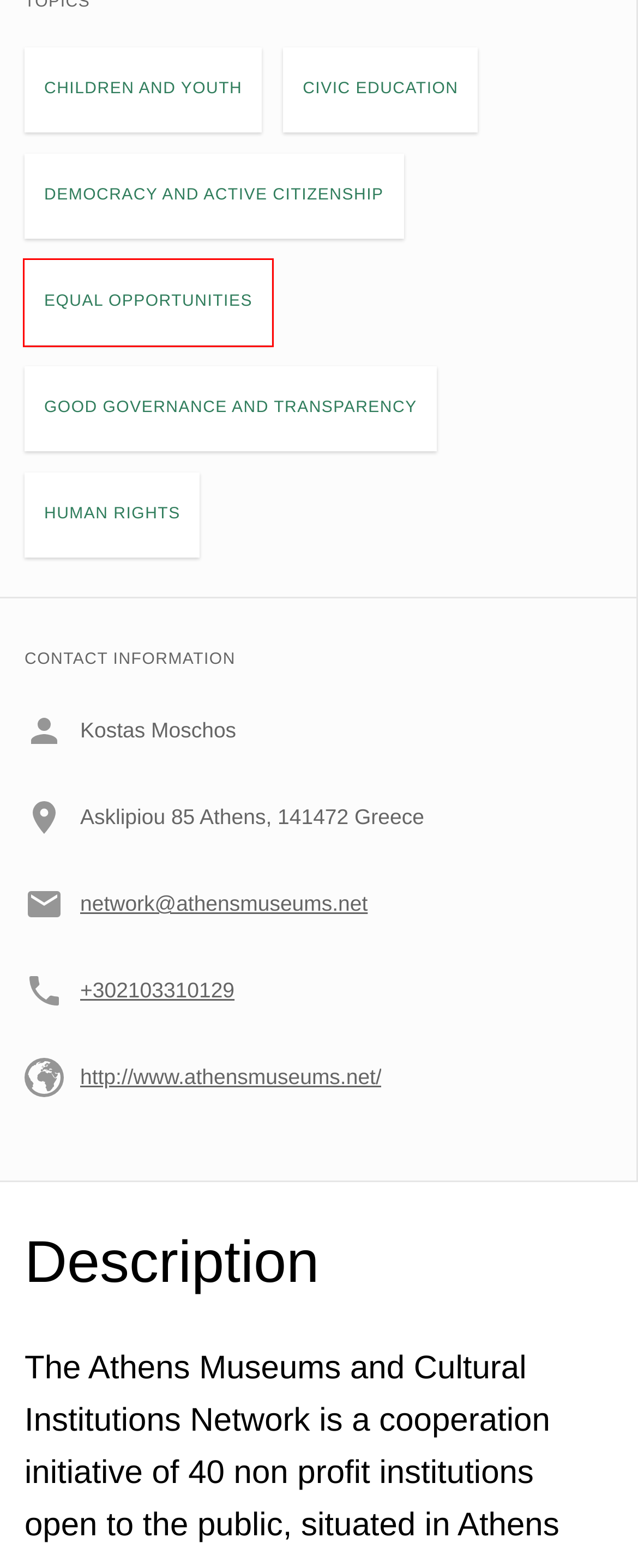Look at the screenshot of a webpage with a red bounding box and select the webpage description that best corresponds to the new page after clicking the element in the red box. Here are the options:
A. Democracy and active citizenship Archives - NGO Norway
B. Partners Archive - NGO Norway
C. Civic education Archives - NGO Norway
D. Human rights Archives - NGO Norway
E. Equal opportunities Archives - NGO Norway
F. Privacy Policy - NGO Norway
G. Good governance and transparency Archives - NGO Norway
H. Children and Youth Archives - NGO Norway

E